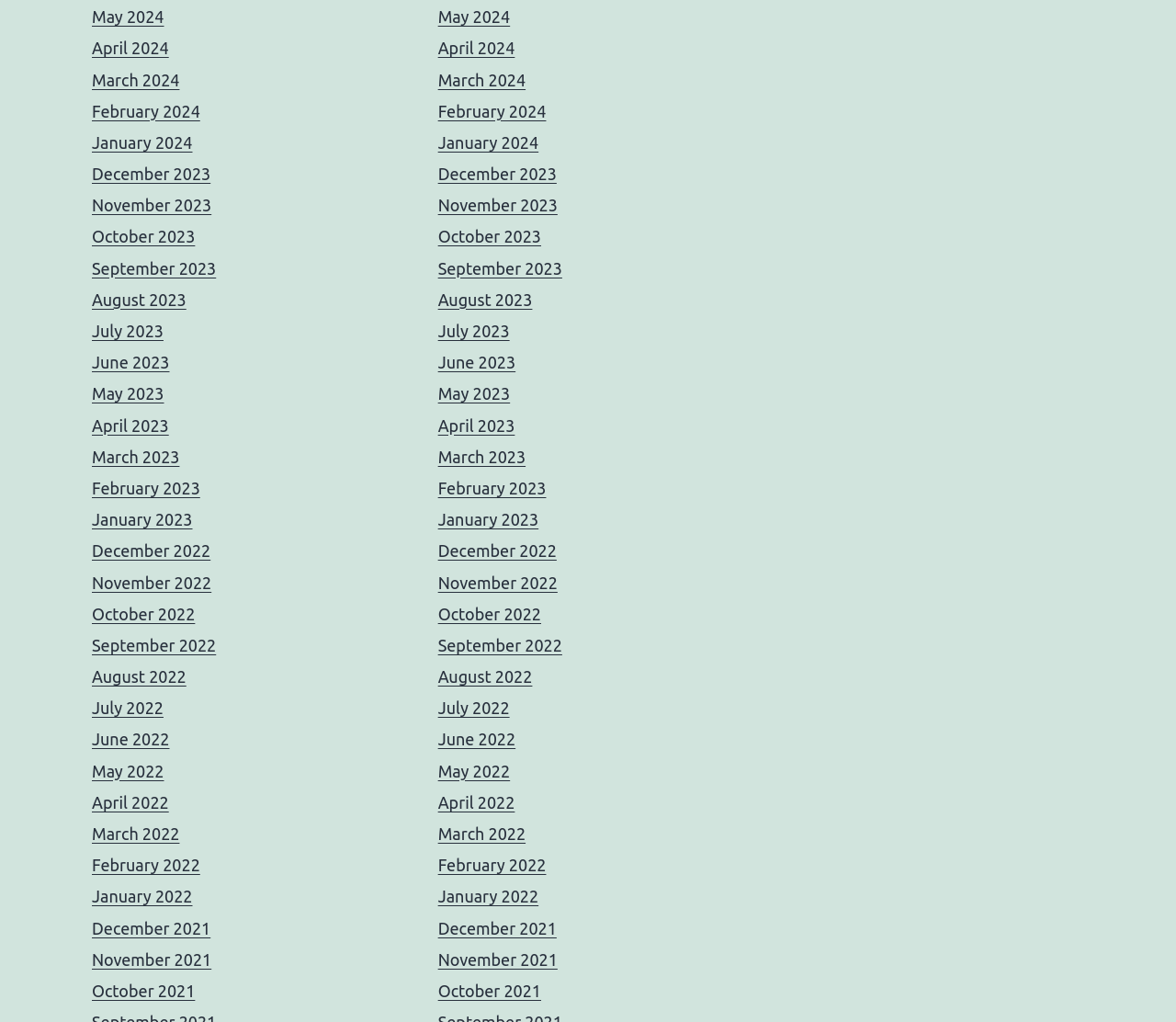Identify the bounding box coordinates of the part that should be clicked to carry out this instruction: "Enter email address".

None